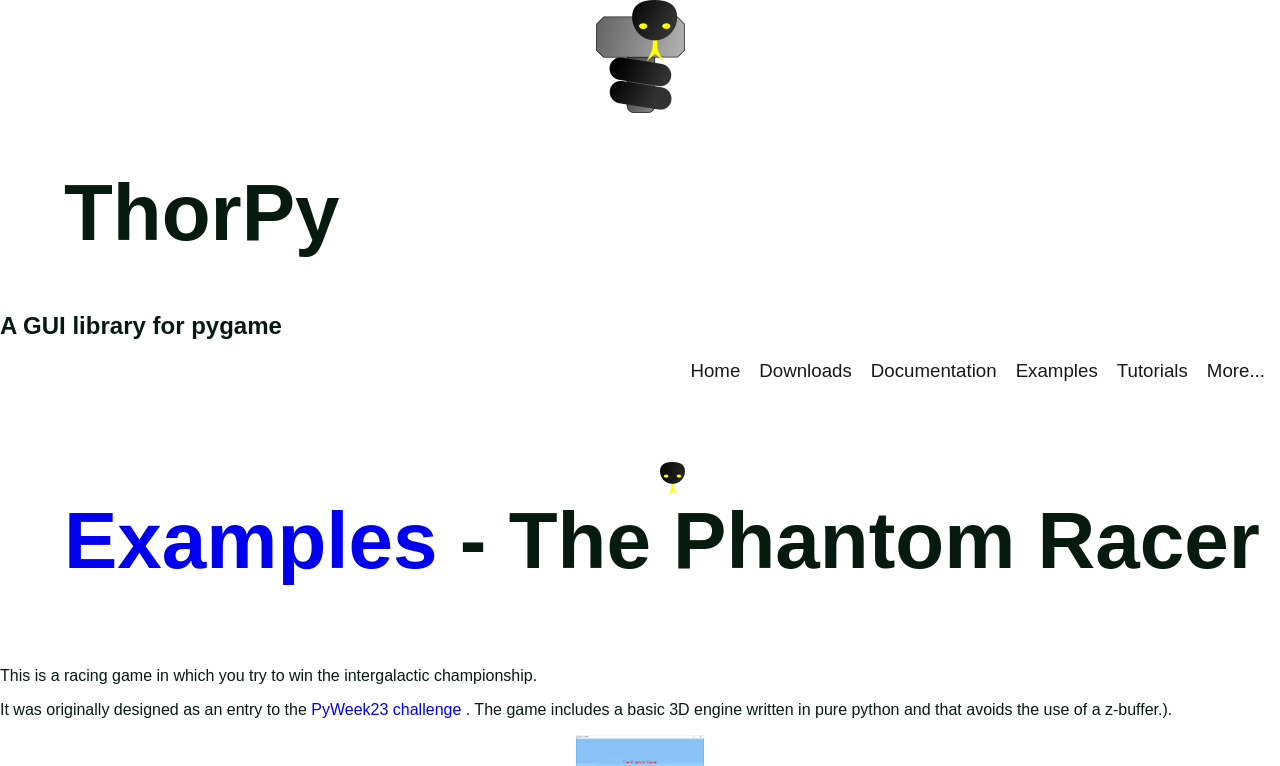Identify the bounding box of the UI element described as follows: "News & Press". Provide the coordinates as four float numbers in the range of 0 to 1 [left, top, right, bottom].

None